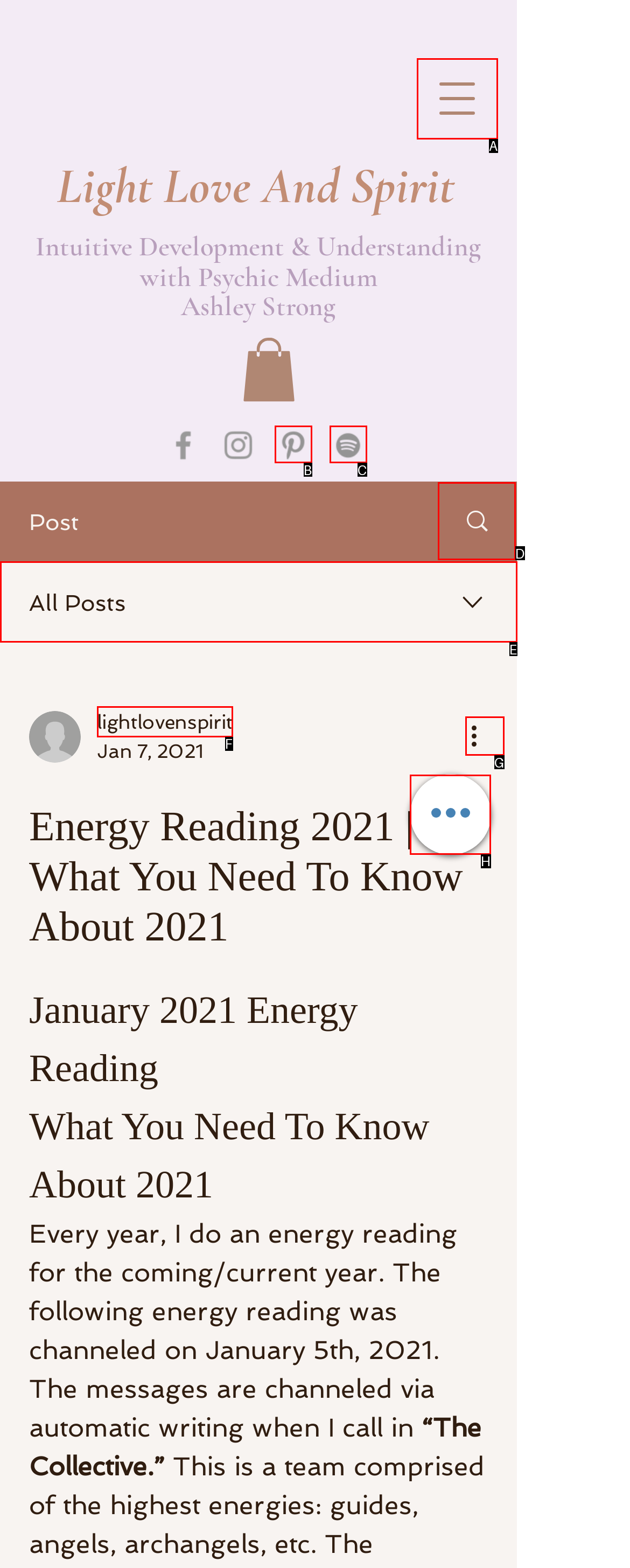For the task: Quick actions, specify the letter of the option that should be clicked. Answer with the letter only.

H